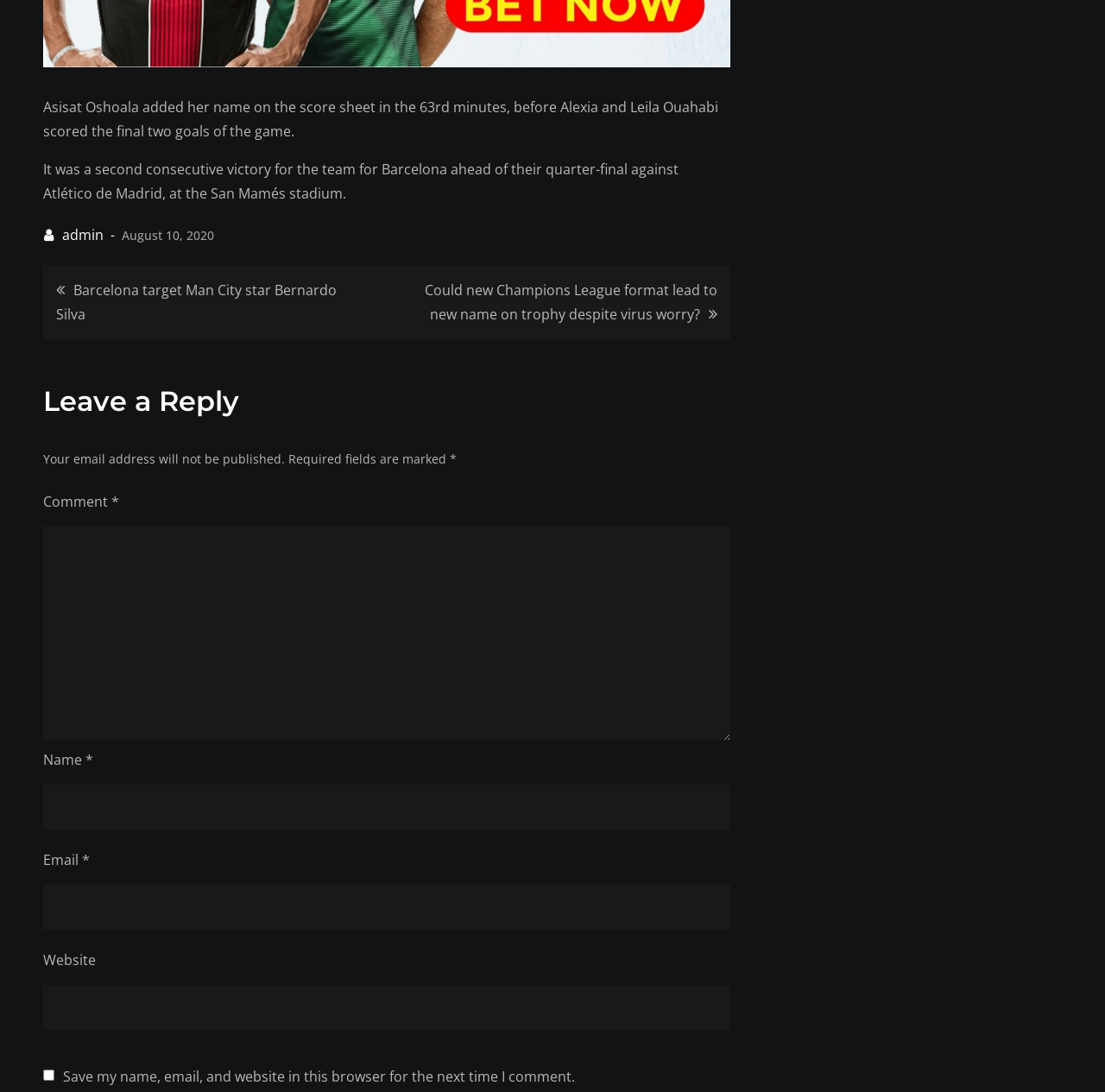Using the webpage screenshot, locate the HTML element that fits the following description and provide its bounding box: "August 10, 2020".

[0.11, 0.208, 0.194, 0.223]